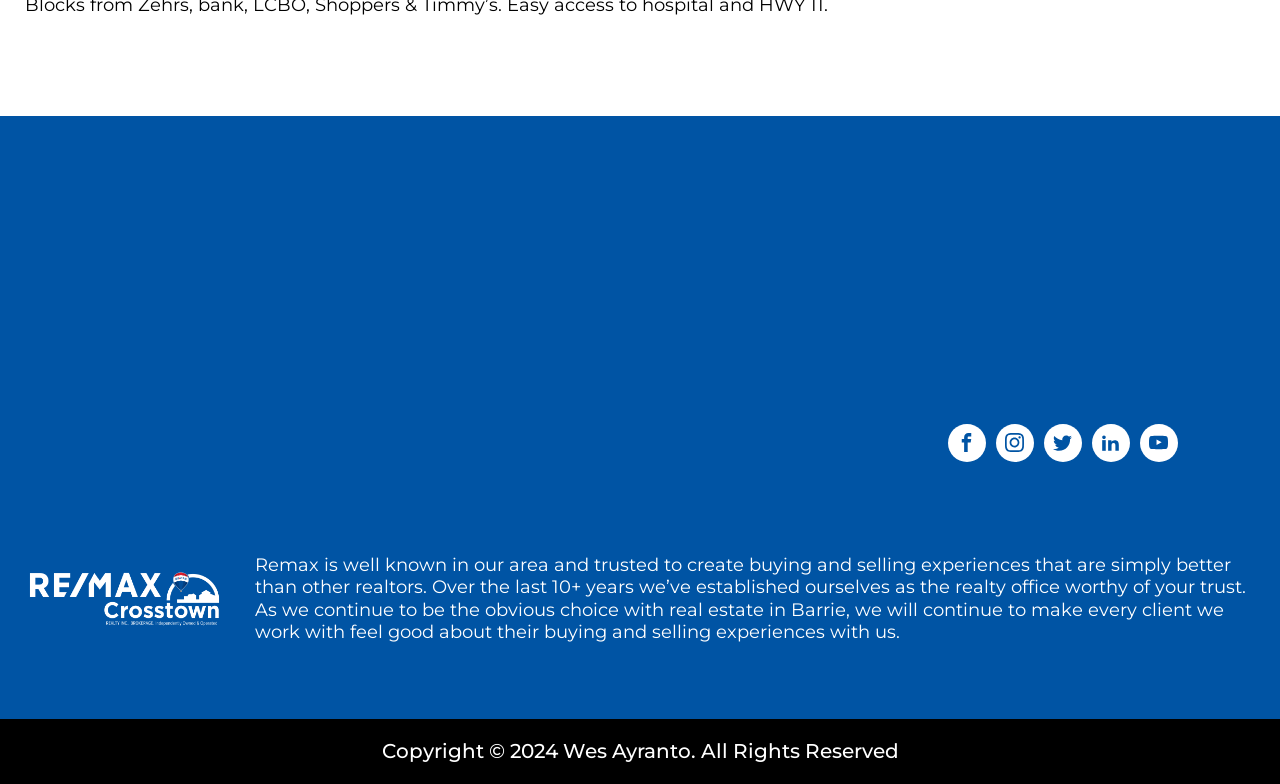Please provide a brief answer to the question using only one word or phrase: 
What is the tone of the webpage?

Professional